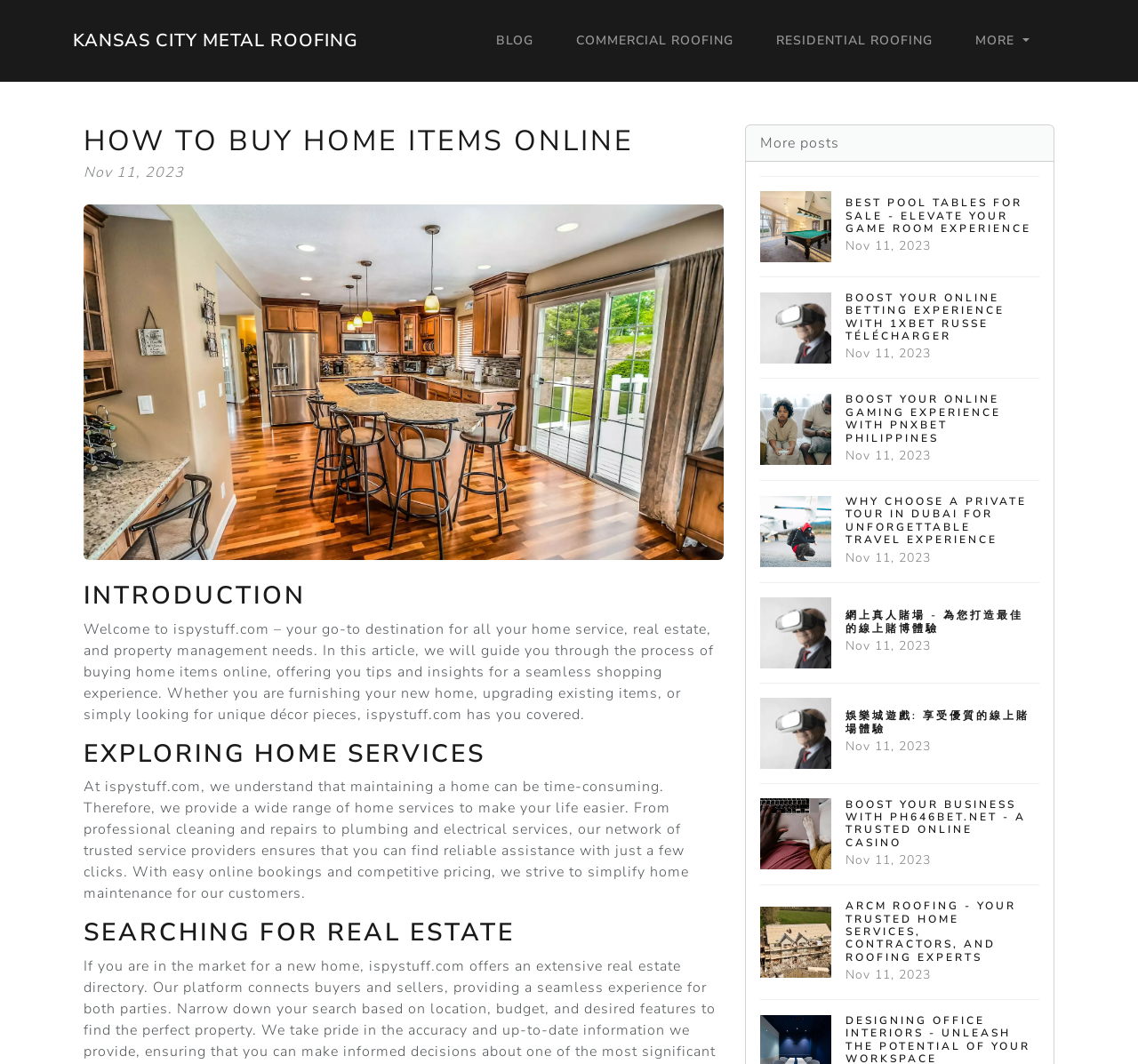Predict the bounding box of the UI element based on the description: "Kansas City Metal Roofing". The coordinates should be four float numbers between 0 and 1, formatted as [left, top, right, bottom].

[0.064, 0.022, 0.315, 0.055]